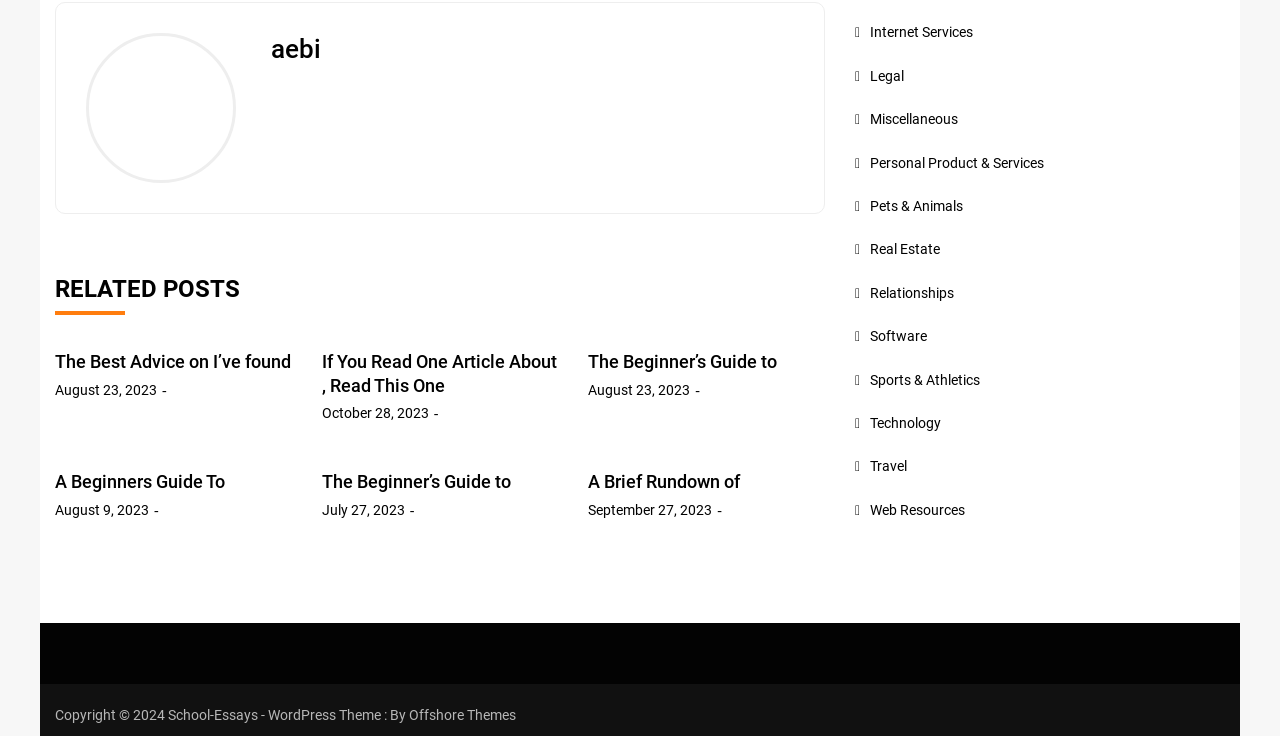What is the category of 'Internet Services'?
Identify the answer in the screenshot and reply with a single word or phrase.

Services